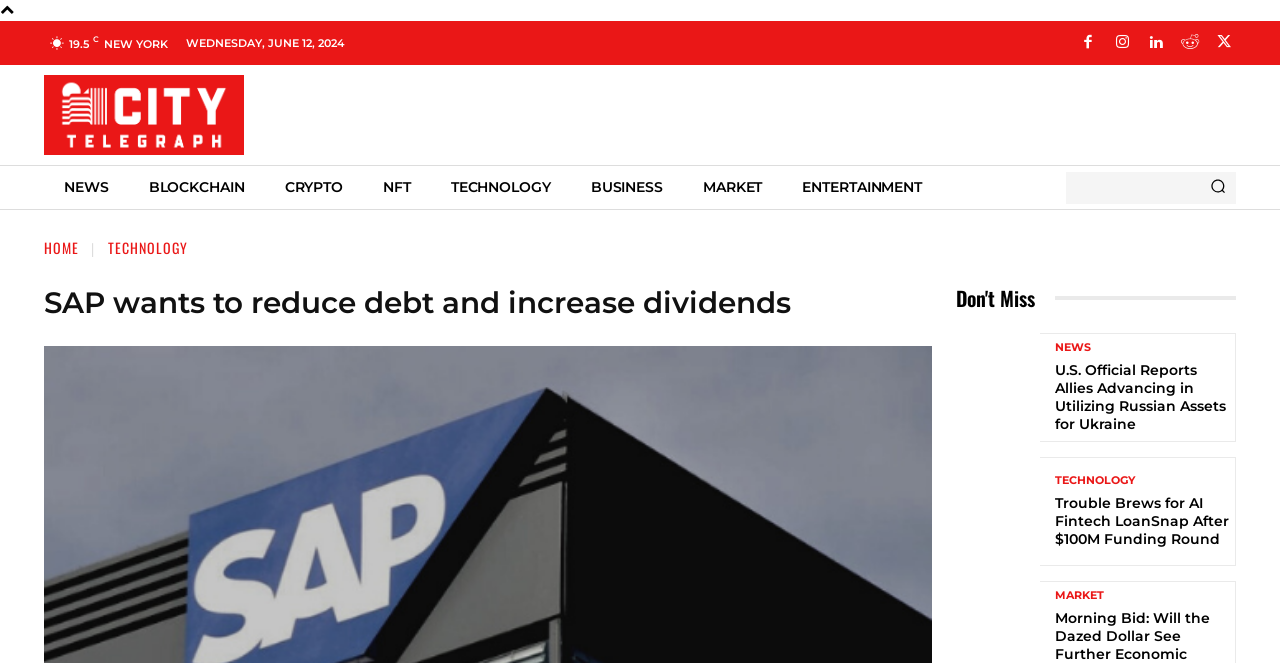Locate the bounding box coordinates of the element I should click to achieve the following instruction: "Enroll in a program".

None